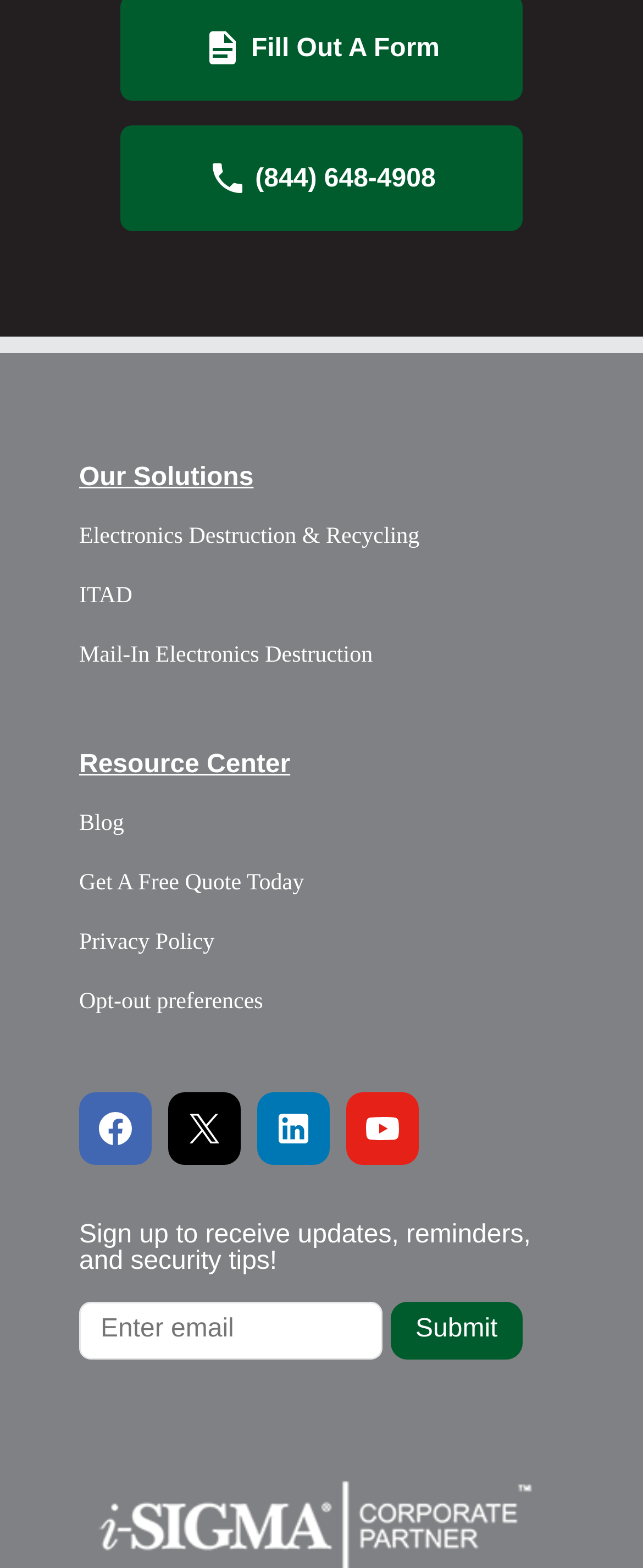Identify the bounding box coordinates for the UI element described as: "Submit". The coordinates should be provided as four floats between 0 and 1: [left, top, right, bottom].

[0.608, 0.84, 0.812, 0.877]